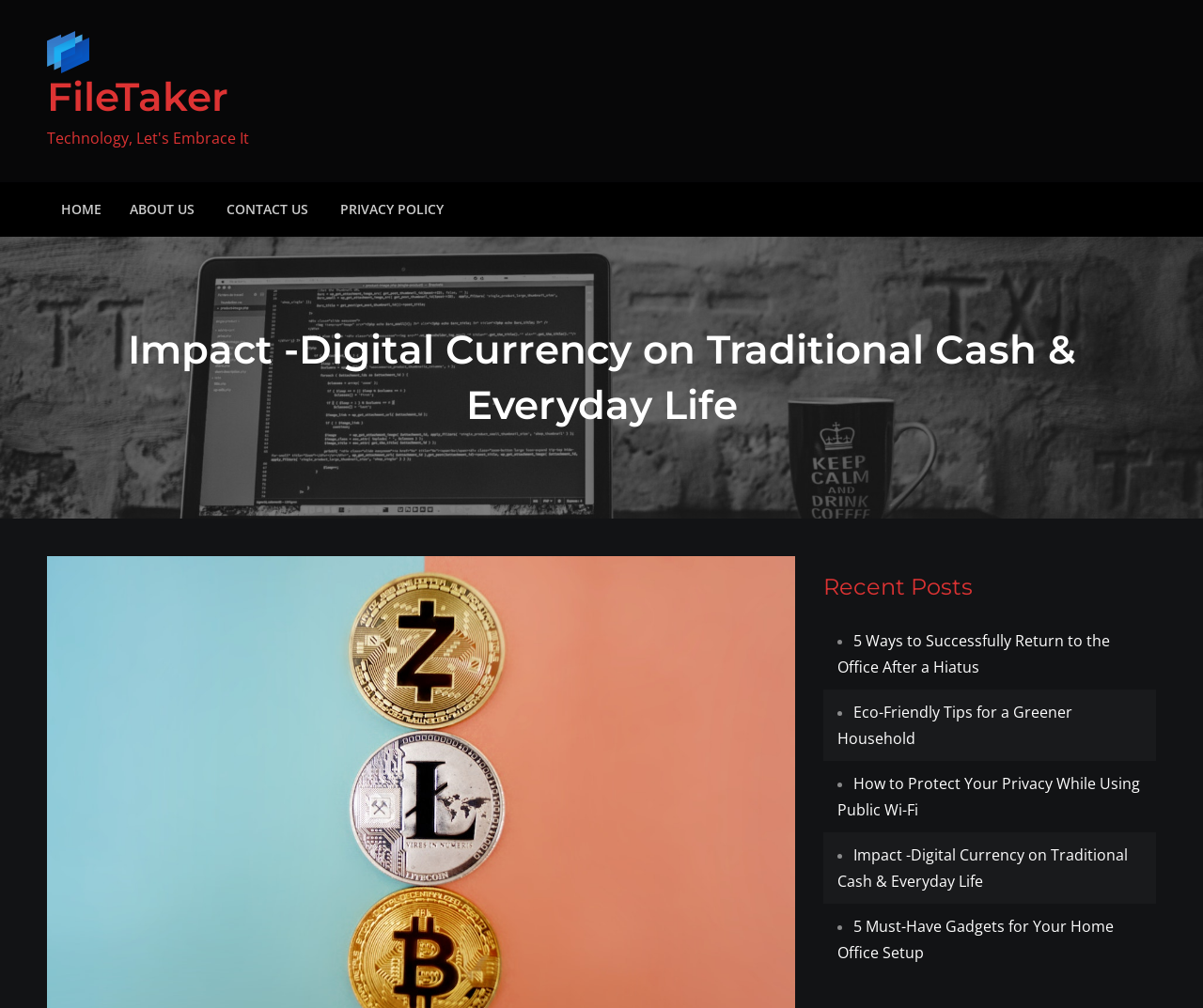Determine the coordinates of the bounding box that should be clicked to complete the instruction: "contact us". The coordinates should be represented by four float numbers between 0 and 1: [left, top, right, bottom].

[0.177, 0.181, 0.268, 0.235]